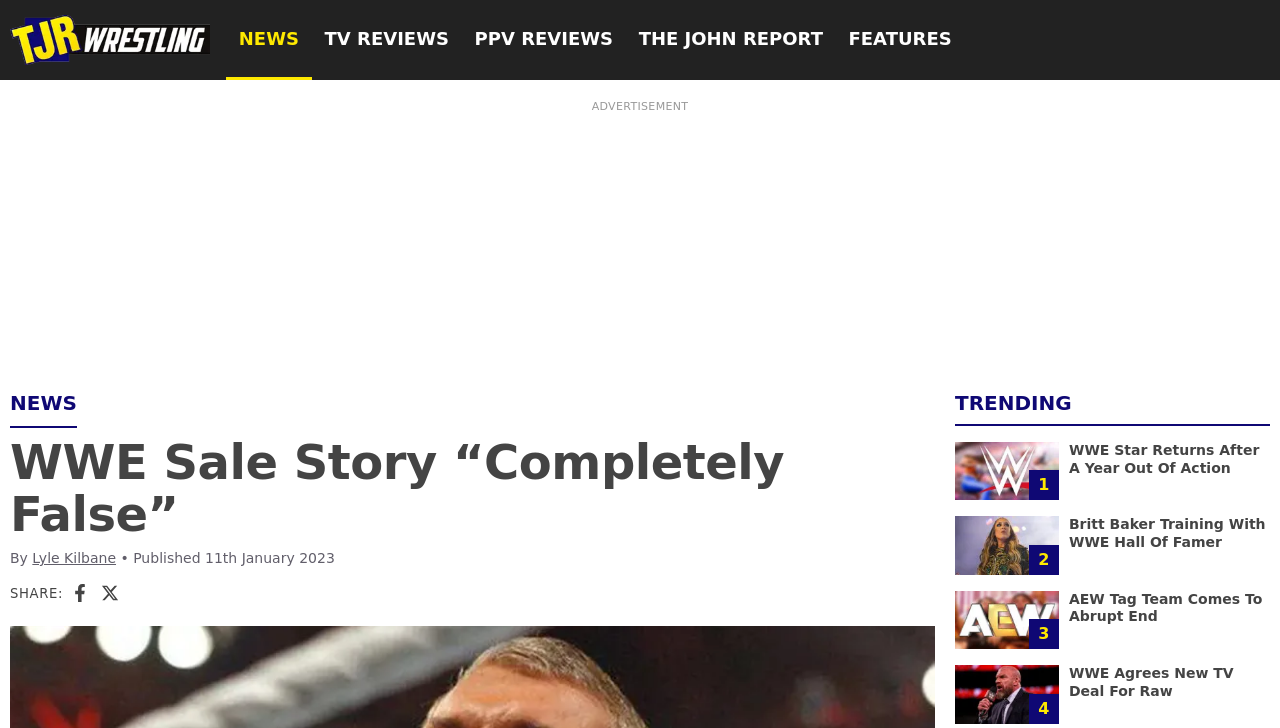Identify the bounding box for the UI element that is described as follows: "Features".

[0.653, 0.0, 0.753, 0.11]